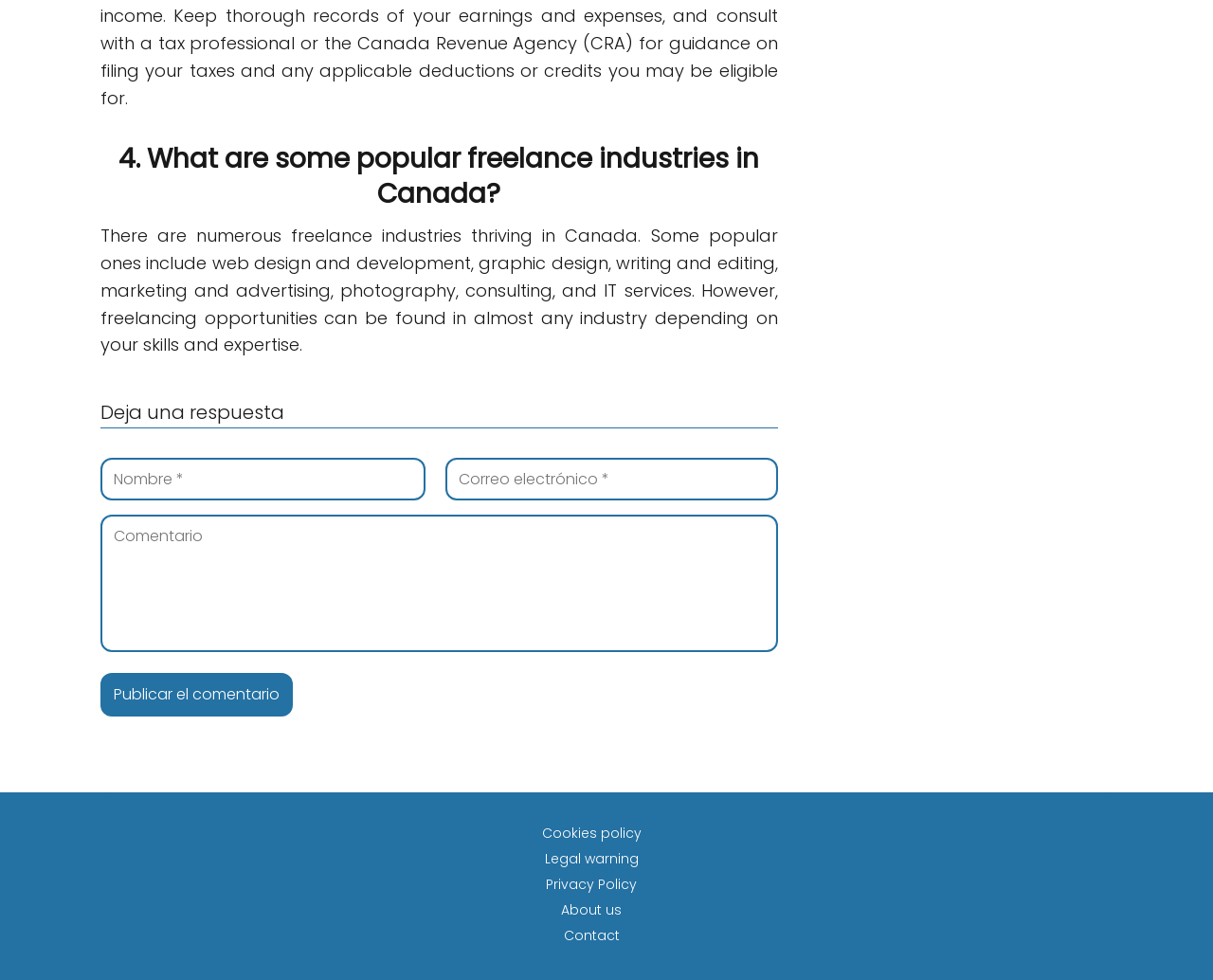Please answer the following question as detailed as possible based on the image: 
What freelance industries are thriving in Canada?

According to the webpage, there are numerous freelance industries thriving in Canada, including web design and development, graphic design, writing and editing, marketing and advertising, photography, consulting, and IT services.